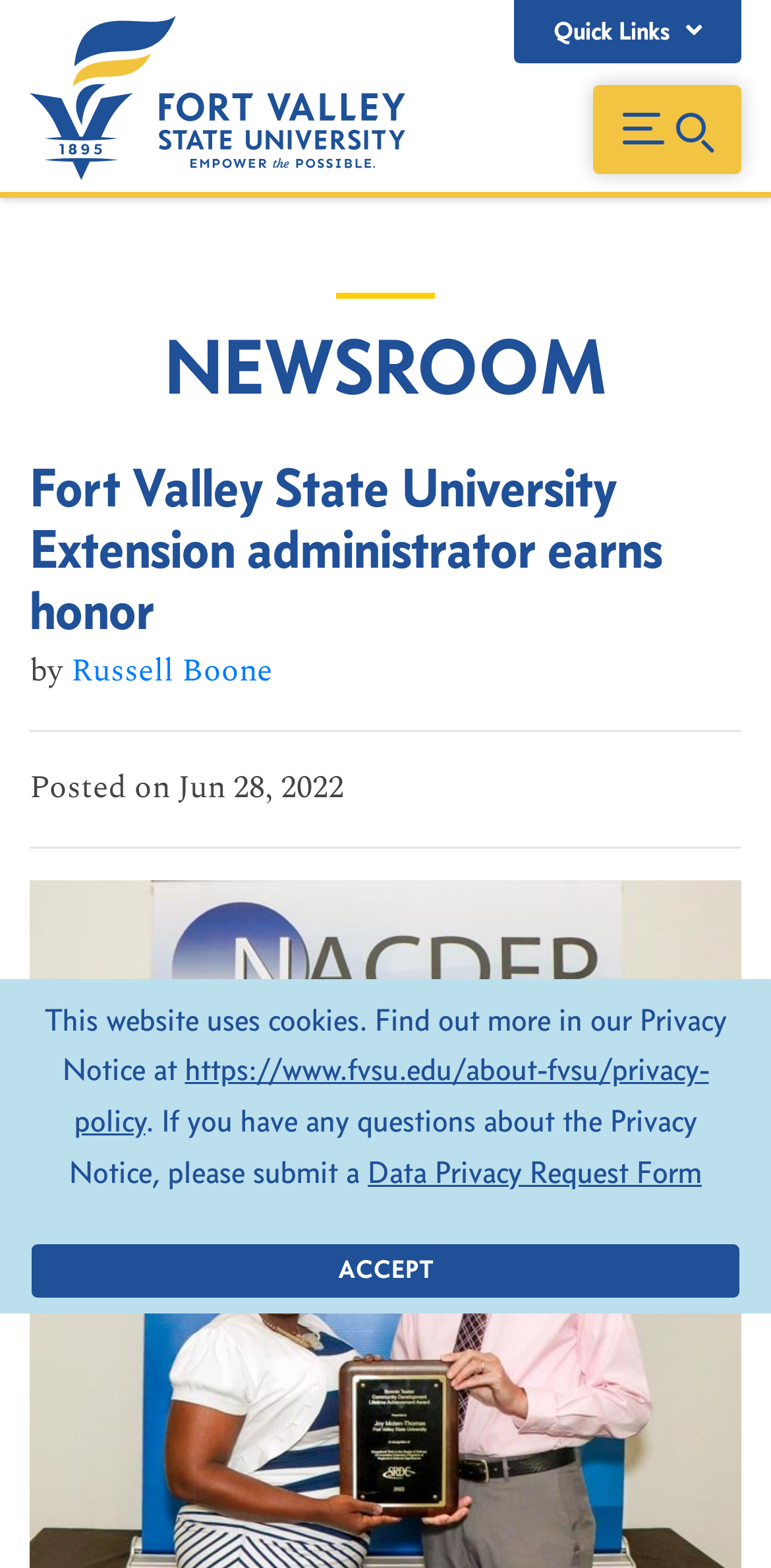Please give a succinct answer using a single word or phrase:
What is the title of the latest news?

Fort Valley State University Extension administrator earns honor